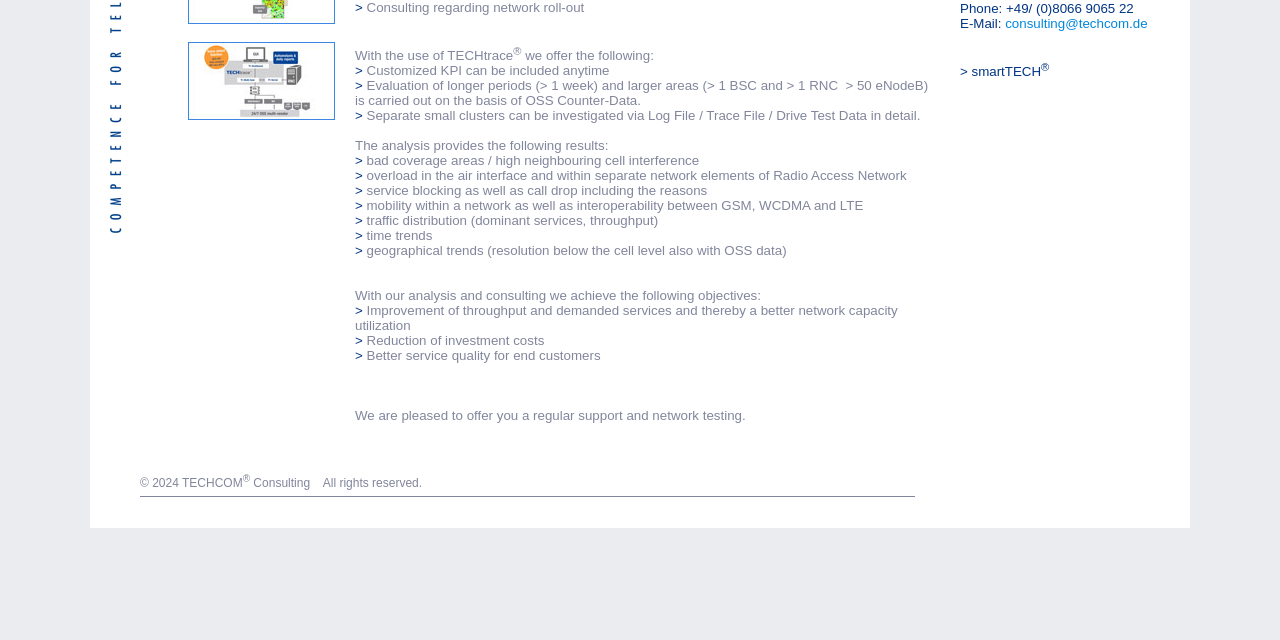Specify the bounding box coordinates (top-left x, top-left y, bottom-right x, bottom-right y) of the UI element in the screenshot that matches this description: consulting@techcom.de

[0.785, 0.025, 0.897, 0.048]